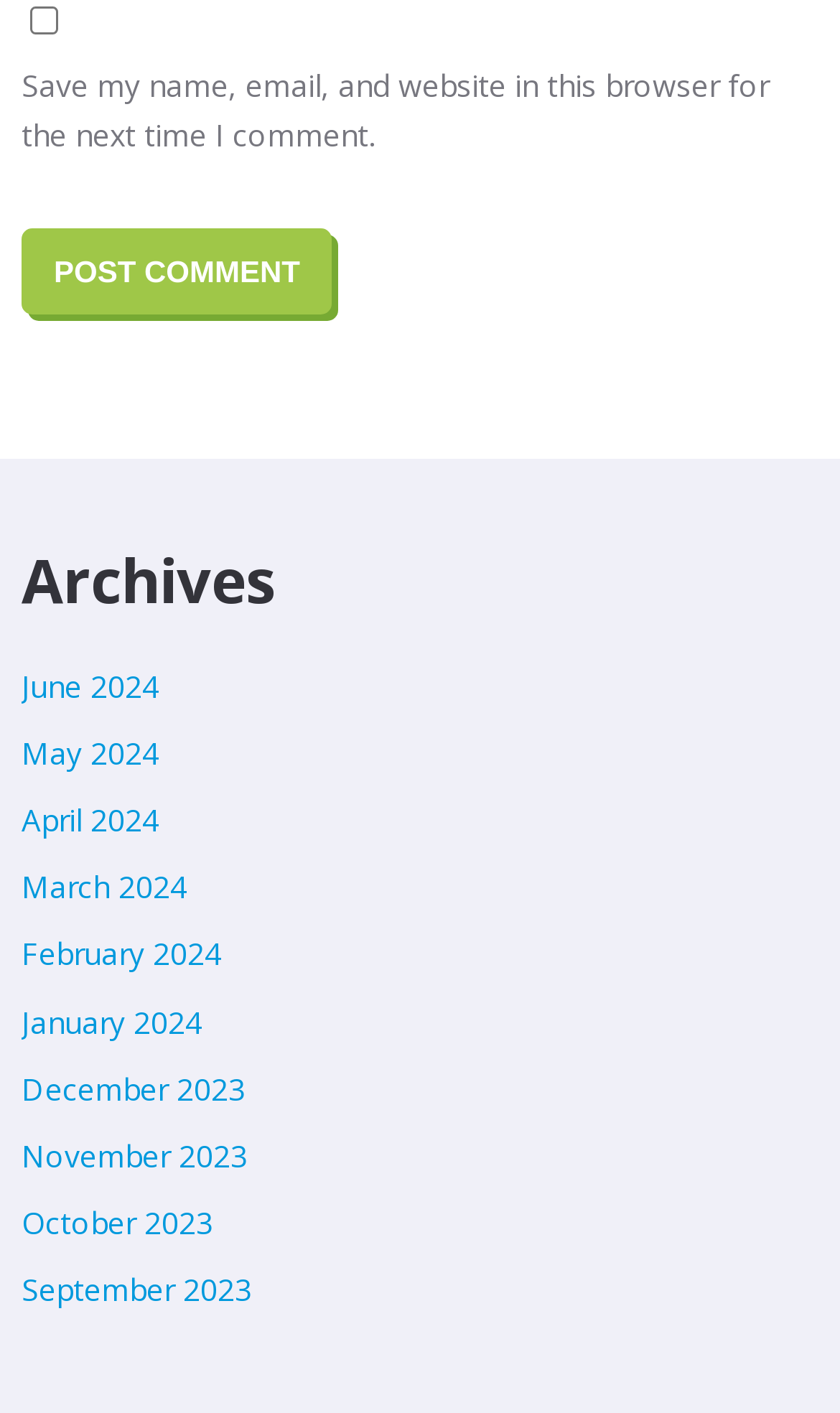Determine the bounding box coordinates of the region to click in order to accomplish the following instruction: "Check out Theme Park Interviews". Provide the coordinates as four float numbers between 0 and 1, specifically [left, top, right, bottom].

None